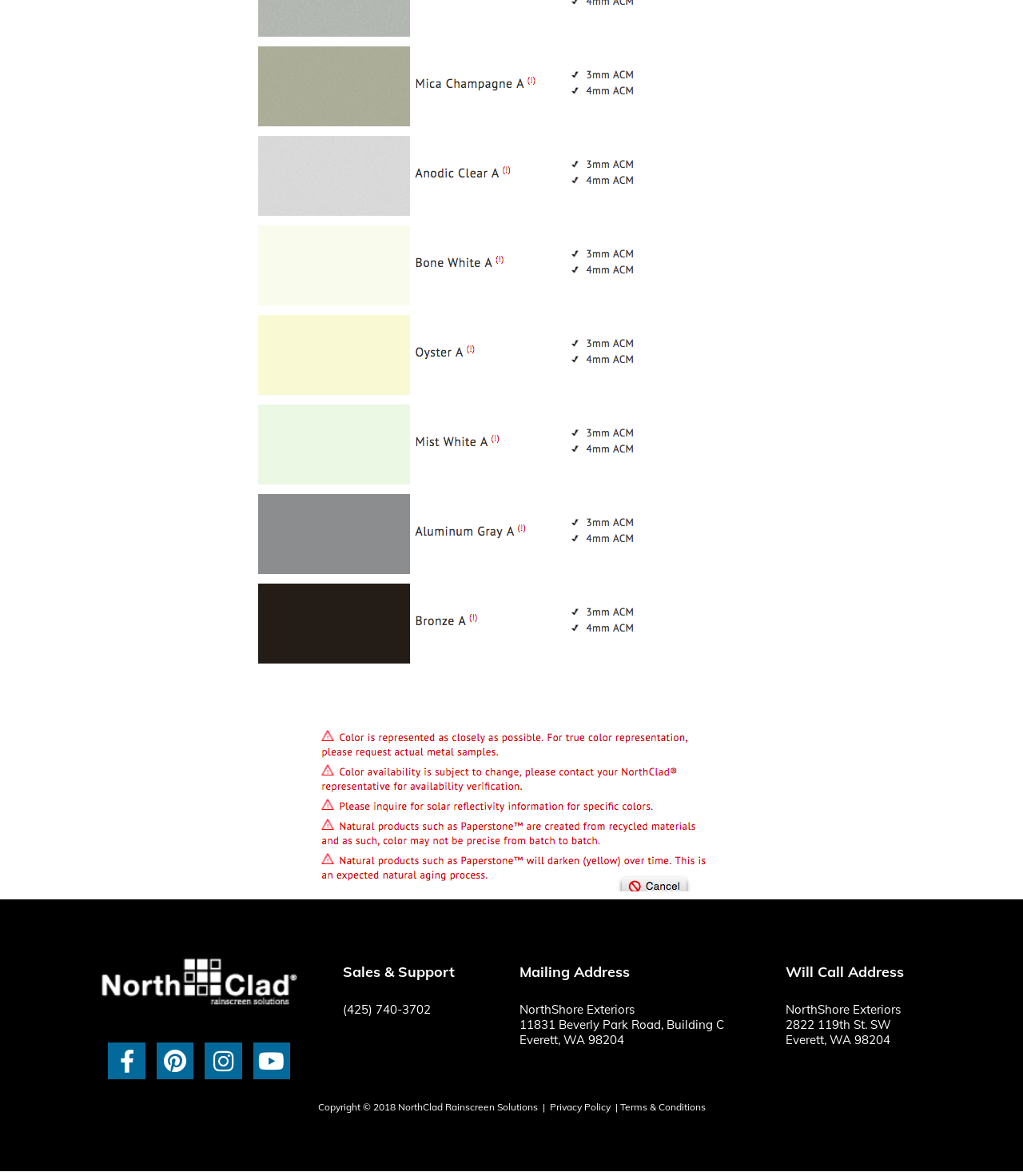Refer to the image and offer a detailed explanation in response to the question: What is the phone number for Sales & Support?

The phone number for Sales & Support is (425) 740-3702, which can be found at the bottom of the webpage, next to the 'Sales & Support' text.